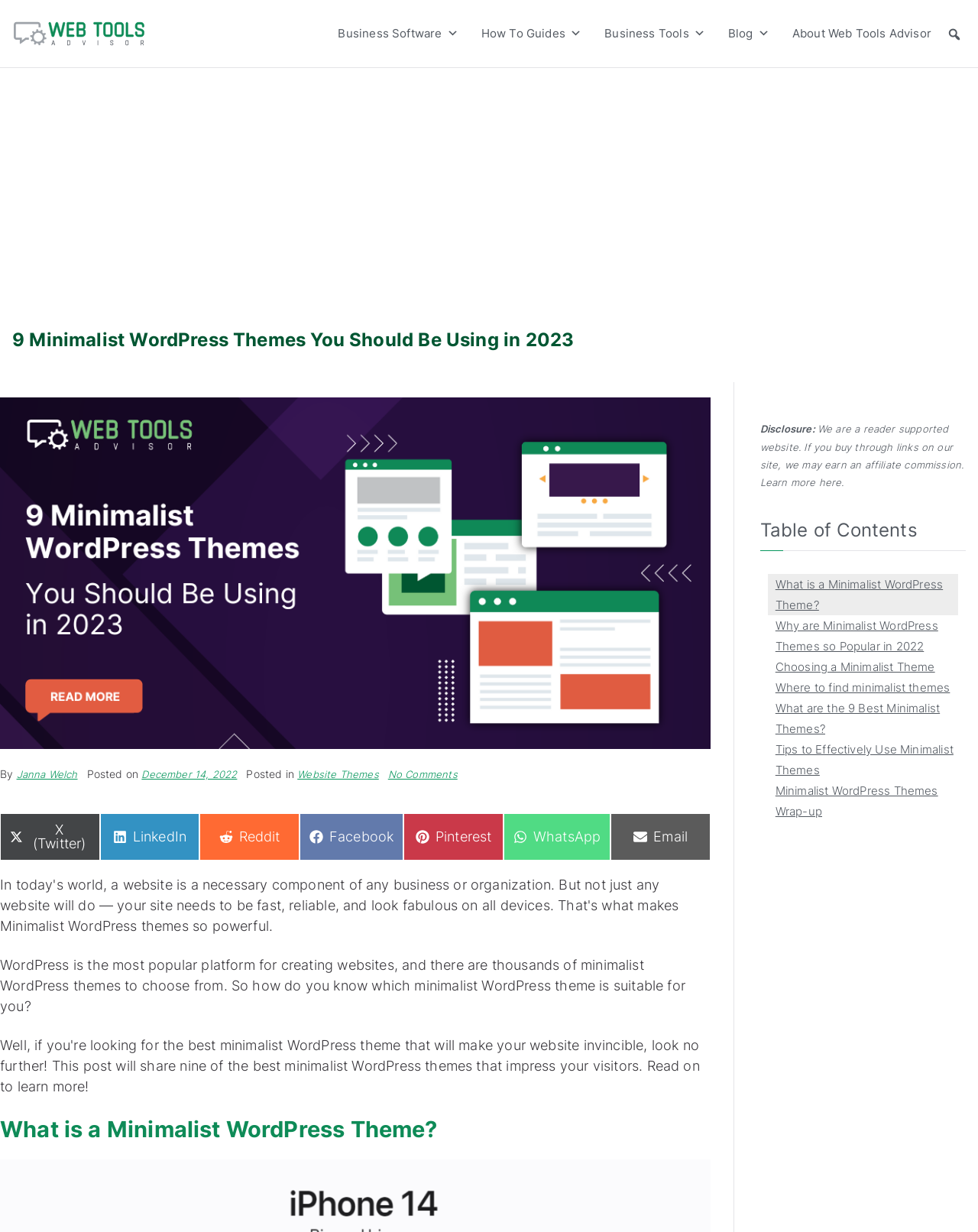Pinpoint the bounding box coordinates of the clickable element to carry out the following instruction: "Share on Twitter."

[0.0, 0.66, 0.102, 0.699]